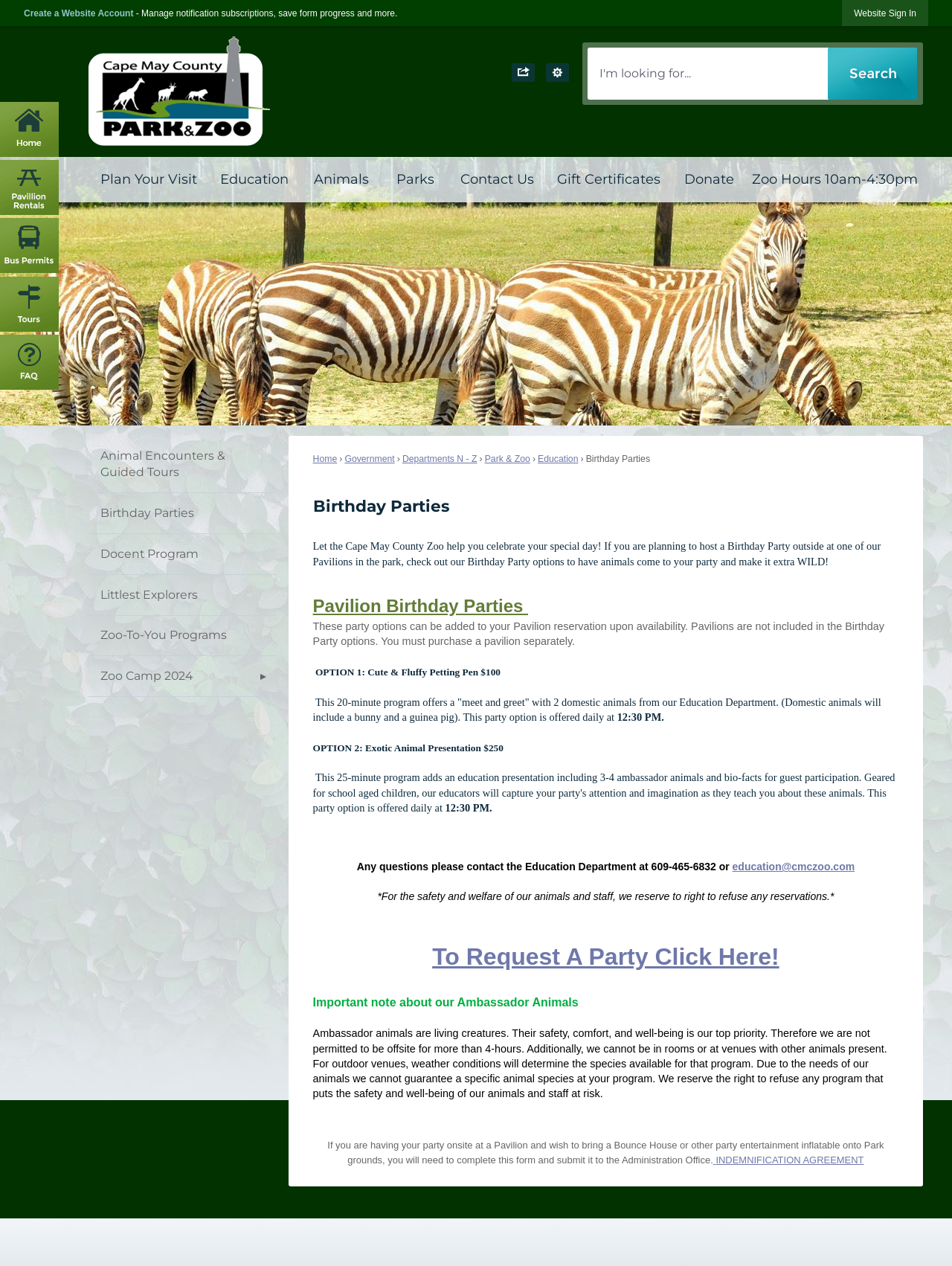Please identify the bounding box coordinates of where to click in order to follow the instruction: "View education options".

[0.565, 0.359, 0.607, 0.367]